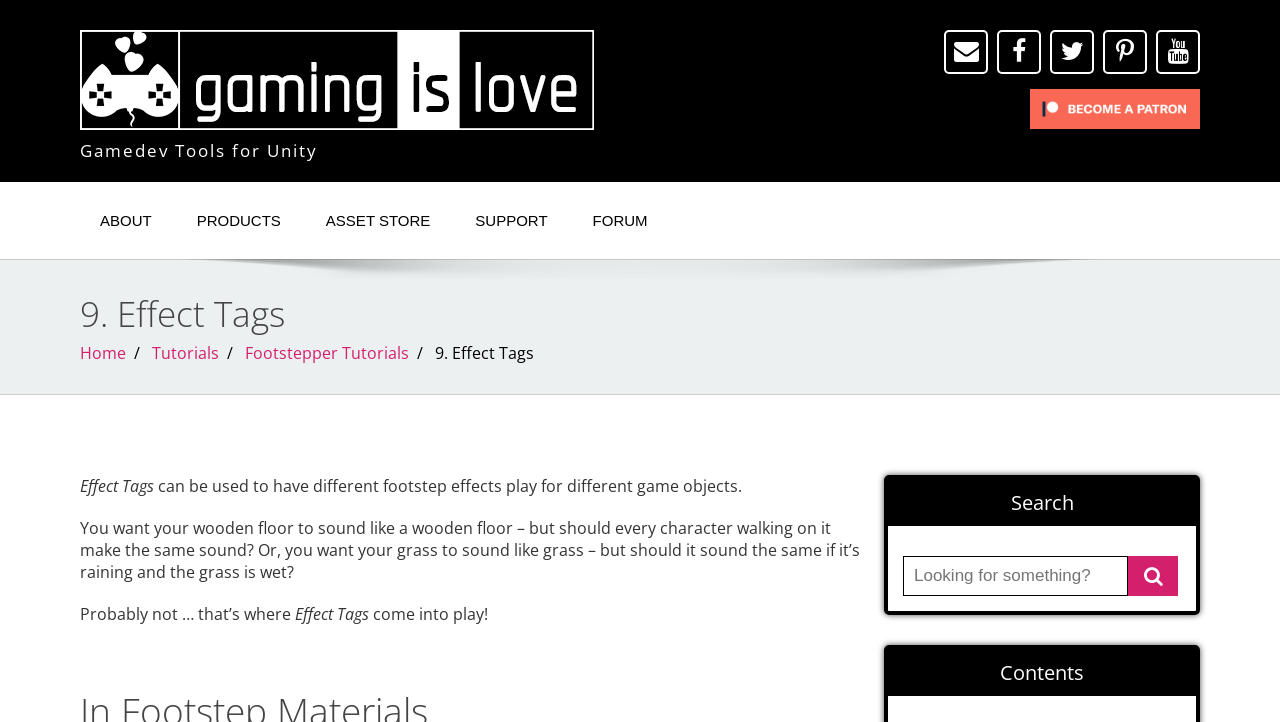Please identify the bounding box coordinates of the area I need to click to accomplish the following instruction: "Click on the FOOTSTEPPER TUTORIALS link".

[0.191, 0.474, 0.32, 0.504]